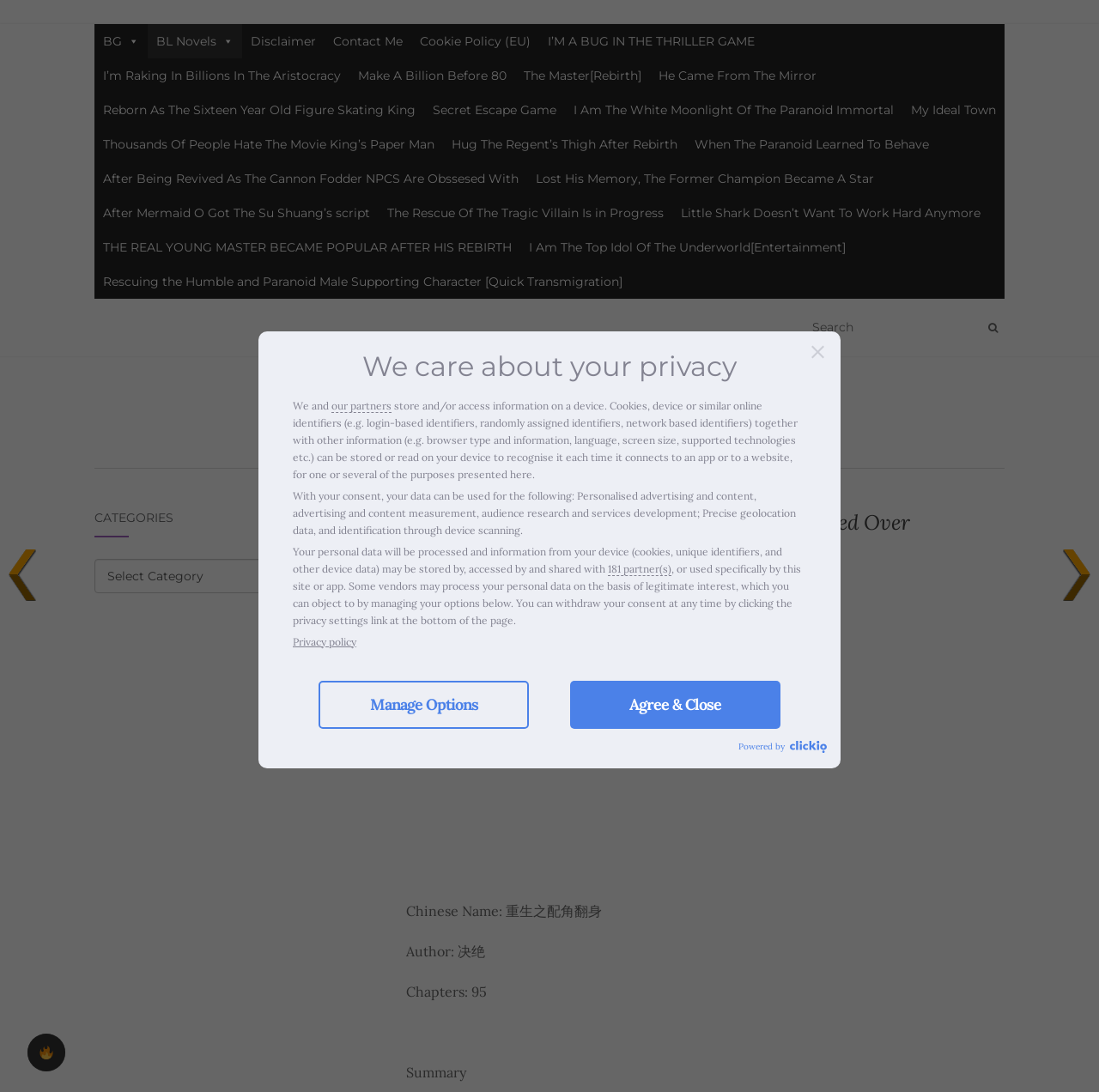Please determine the bounding box coordinates for the UI element described here. Use the format (top-left x, top-left y, bottom-right x, bottom-right y) with values bounded between 0 and 1: Manage Options

[0.29, 0.623, 0.481, 0.667]